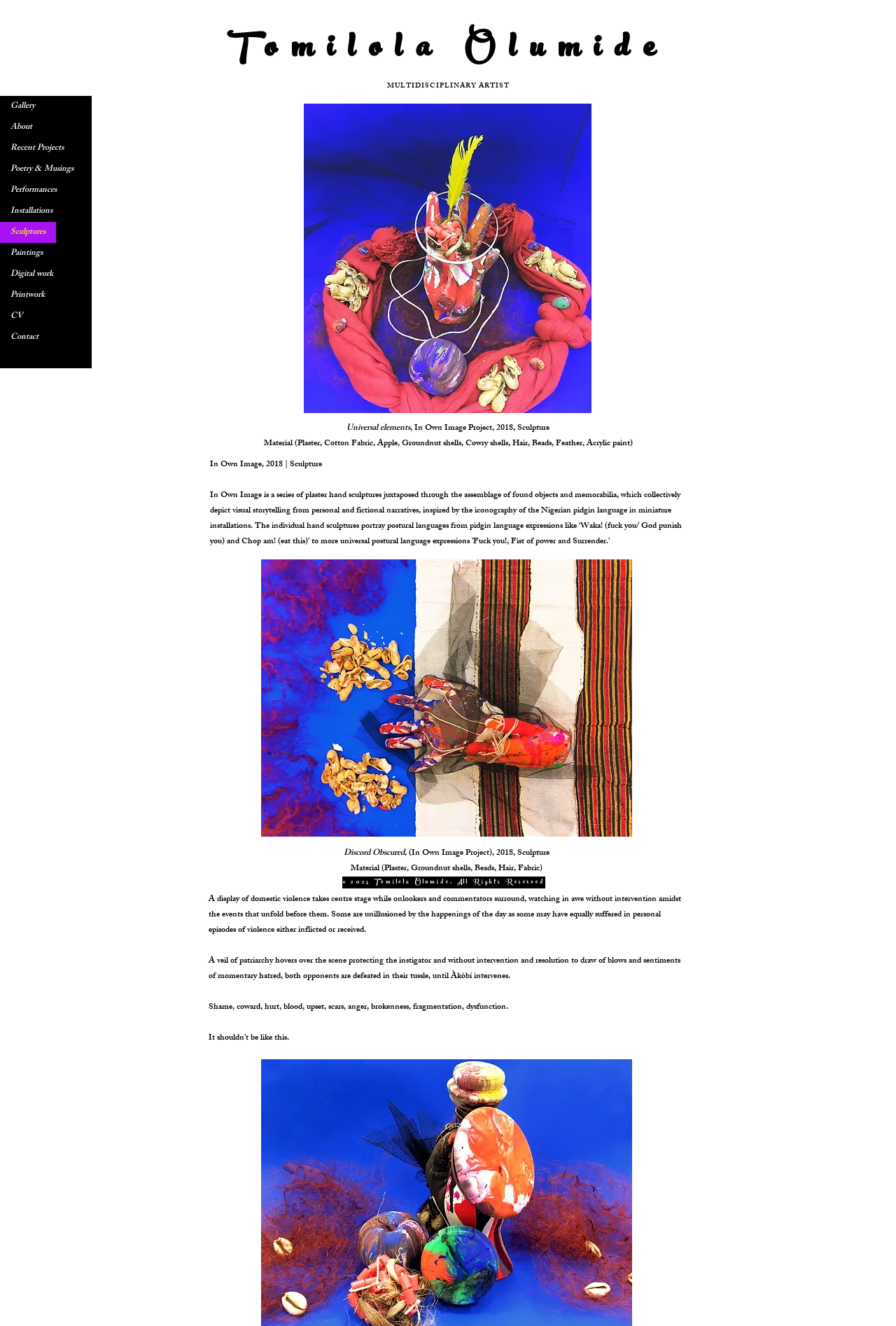Please answer the following question using a single word or phrase: 
What is the name of the artist?

Tomilola Olumide